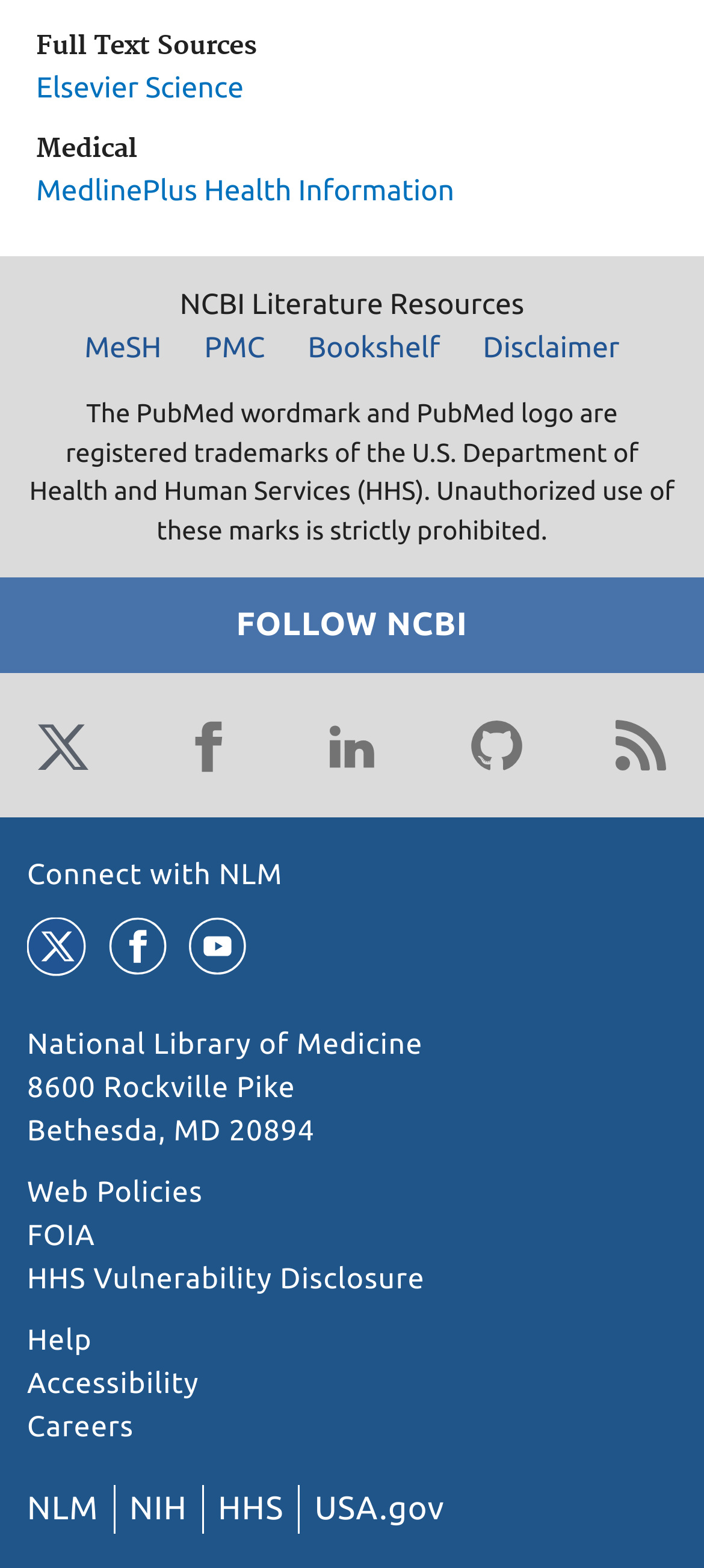Could you determine the bounding box coordinates of the clickable element to complete the instruction: "View the Disclaimer page"? Provide the coordinates as four float numbers between 0 and 1, i.e., [left, top, right, bottom].

[0.66, 0.208, 0.906, 0.235]